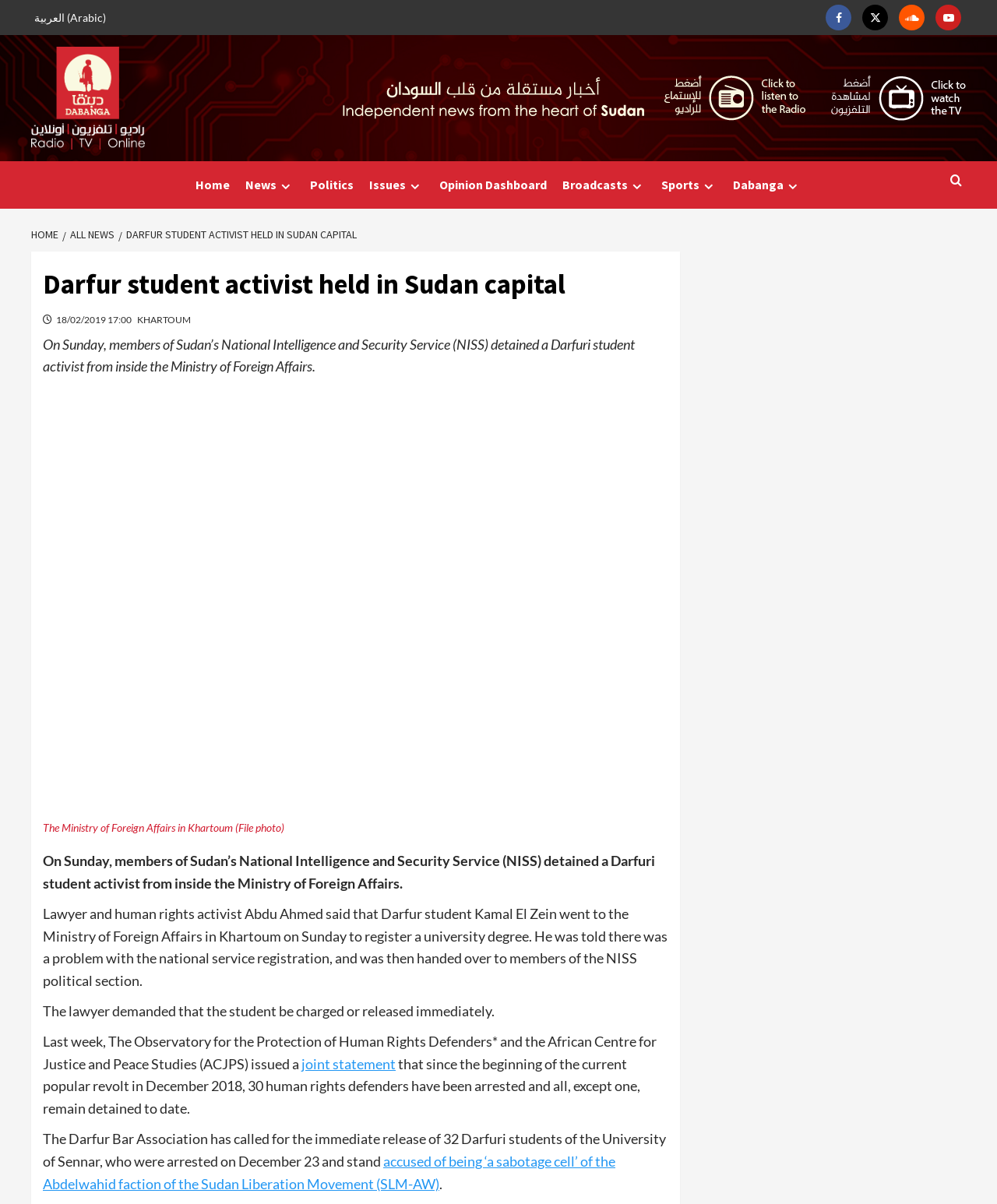Pinpoint the bounding box coordinates of the element that must be clicked to accomplish the following instruction: "Read joint statement". The coordinates should be in the format of four float numbers between 0 and 1, i.e., [left, top, right, bottom].

[0.302, 0.876, 0.397, 0.89]